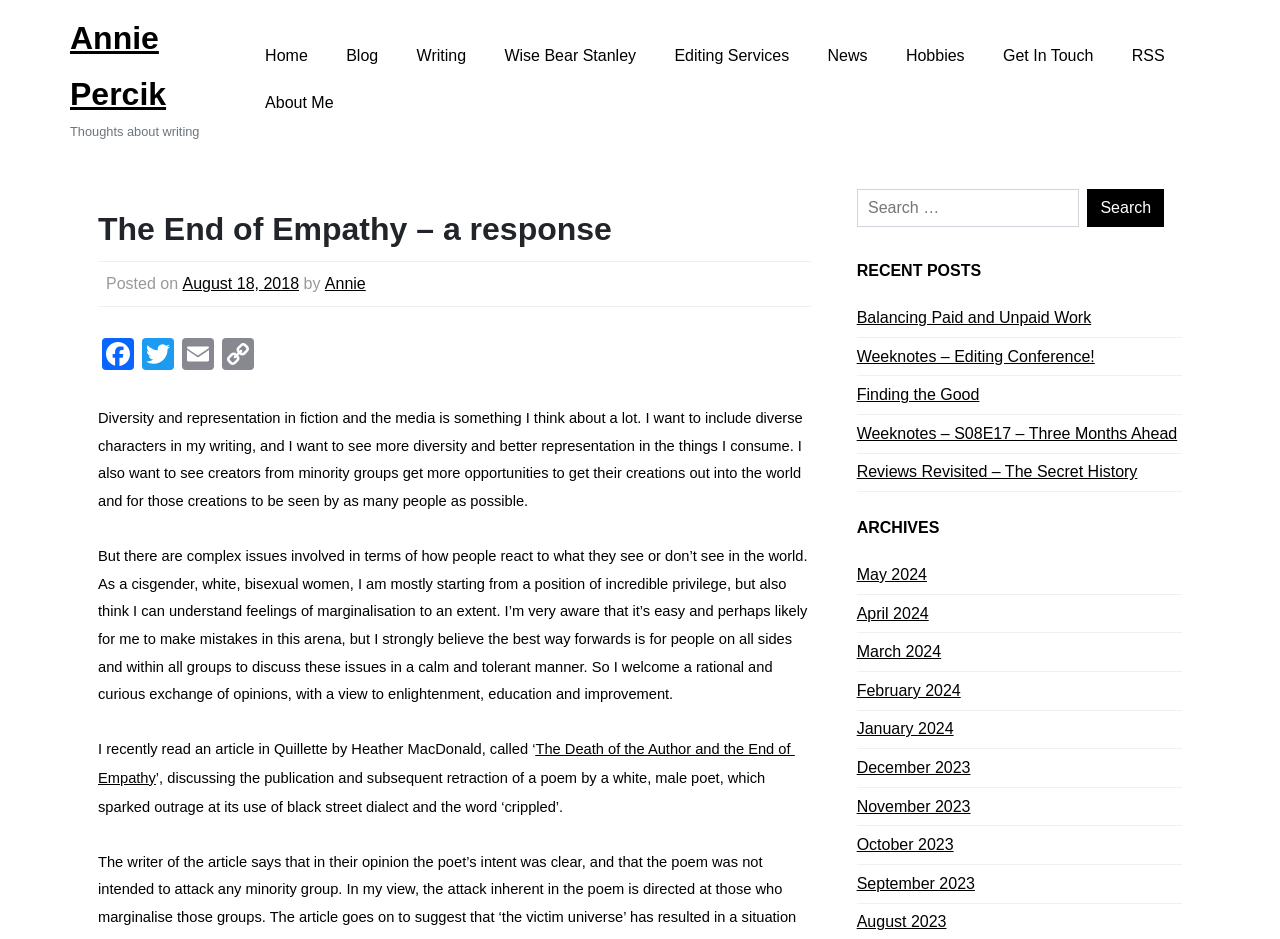Determine the bounding box coordinates of the region I should click to achieve the following instruction: "Read the 'The End of Empathy – a response' article". Ensure the bounding box coordinates are four float numbers between 0 and 1, i.e., [left, top, right, bottom].

[0.077, 0.219, 0.633, 0.27]